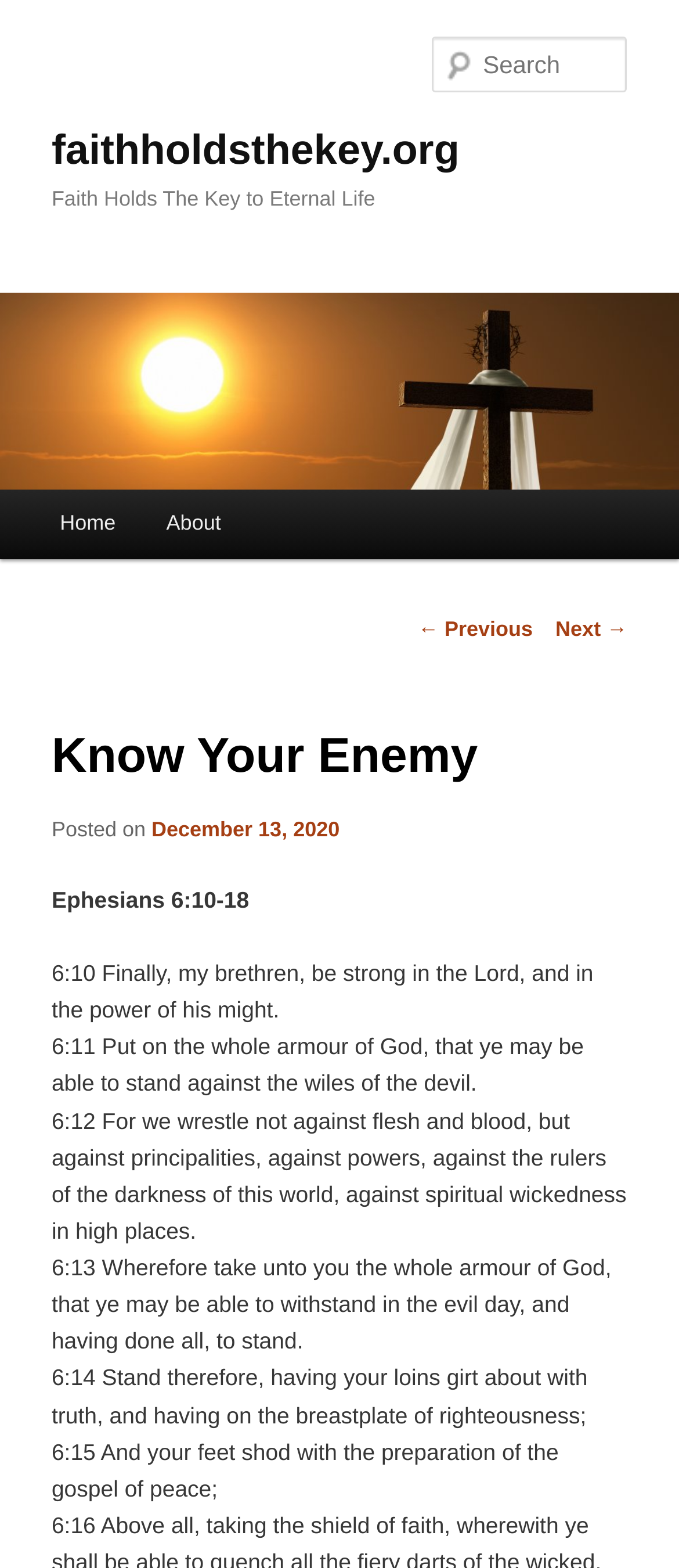Please identify the bounding box coordinates of the region to click in order to complete the task: "Read next post". The coordinates must be four float numbers between 0 and 1, specified as [left, top, right, bottom].

[0.818, 0.393, 0.924, 0.409]